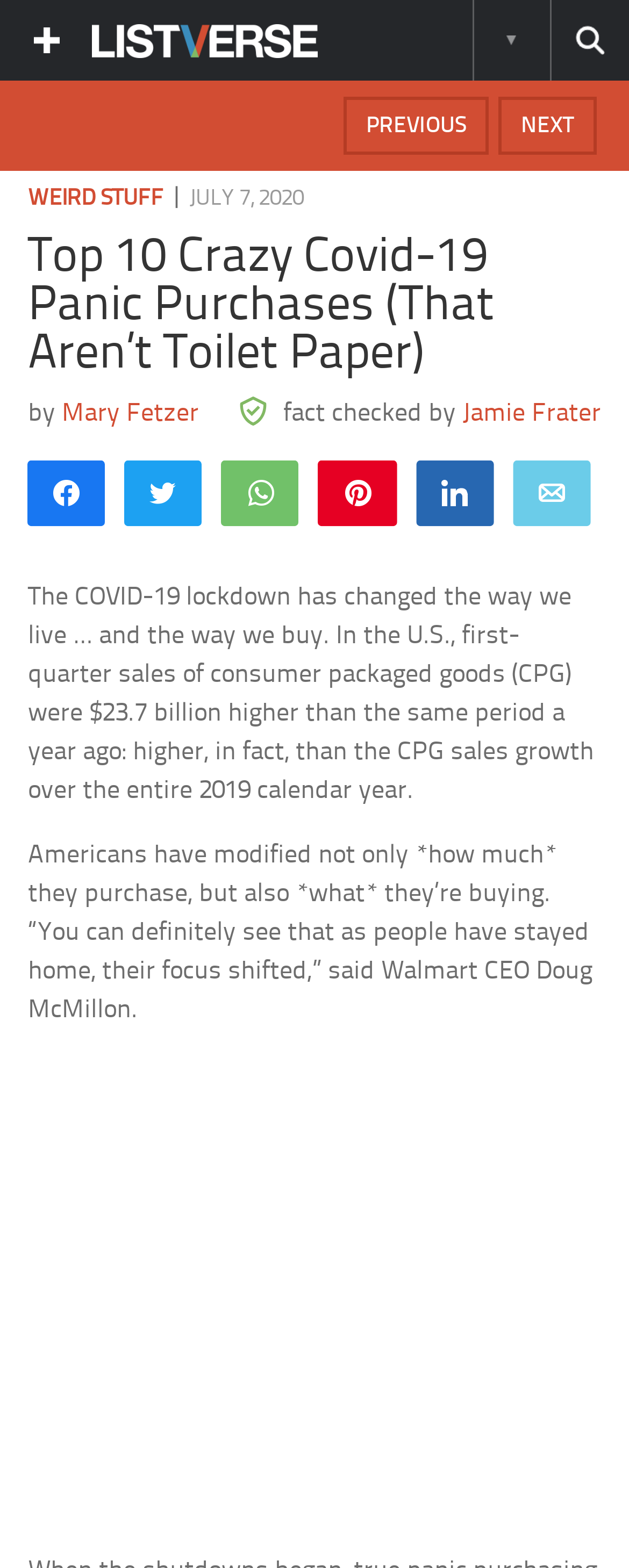Based on the element description, predict the bounding box coordinates (top-left x, top-left y, bottom-right x, bottom-right y) for the UI element in the screenshot: Weird Stuff

[0.045, 0.119, 0.26, 0.135]